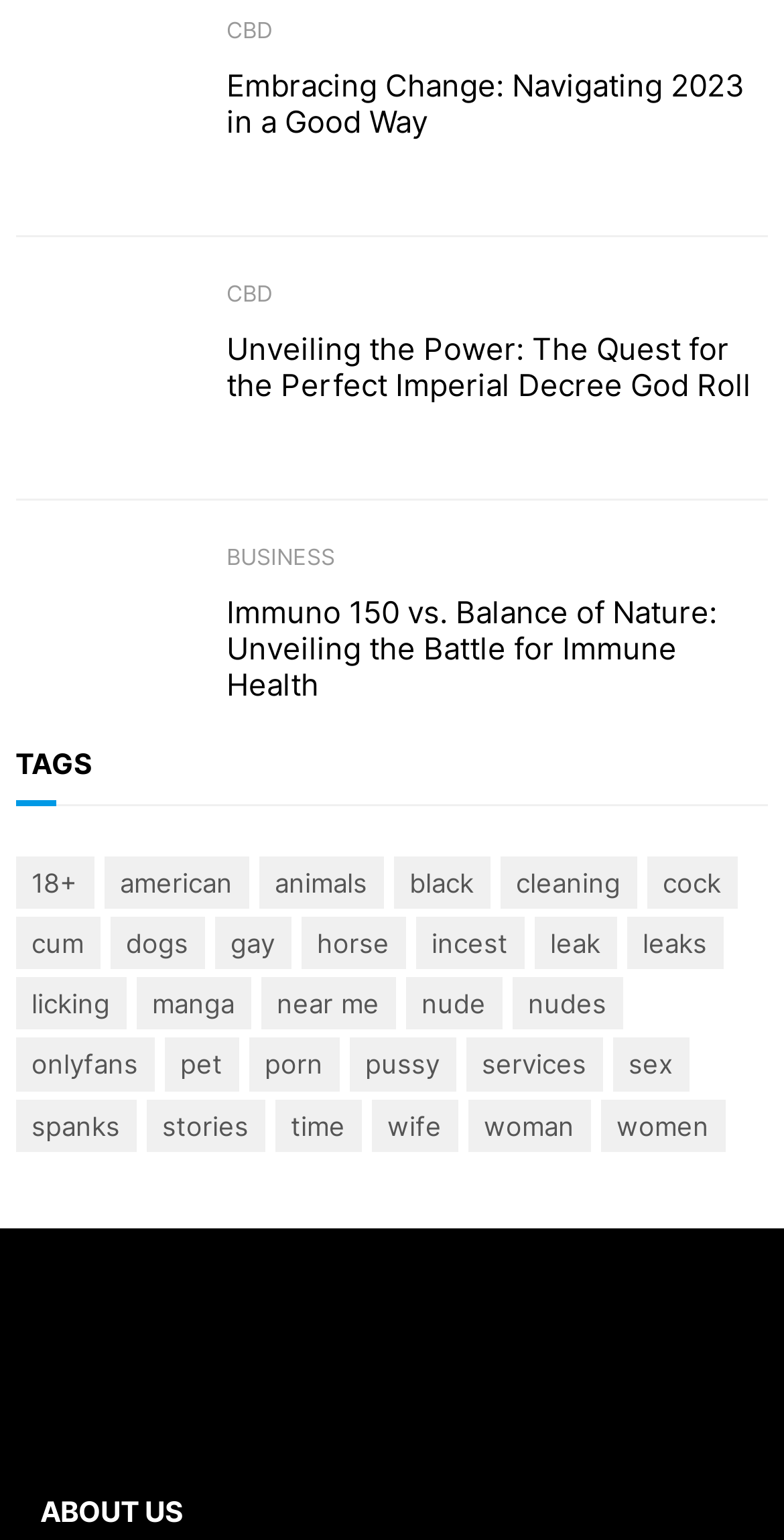Locate the bounding box of the UI element with the following description: "onlyfans".

[0.02, 0.674, 0.197, 0.708]